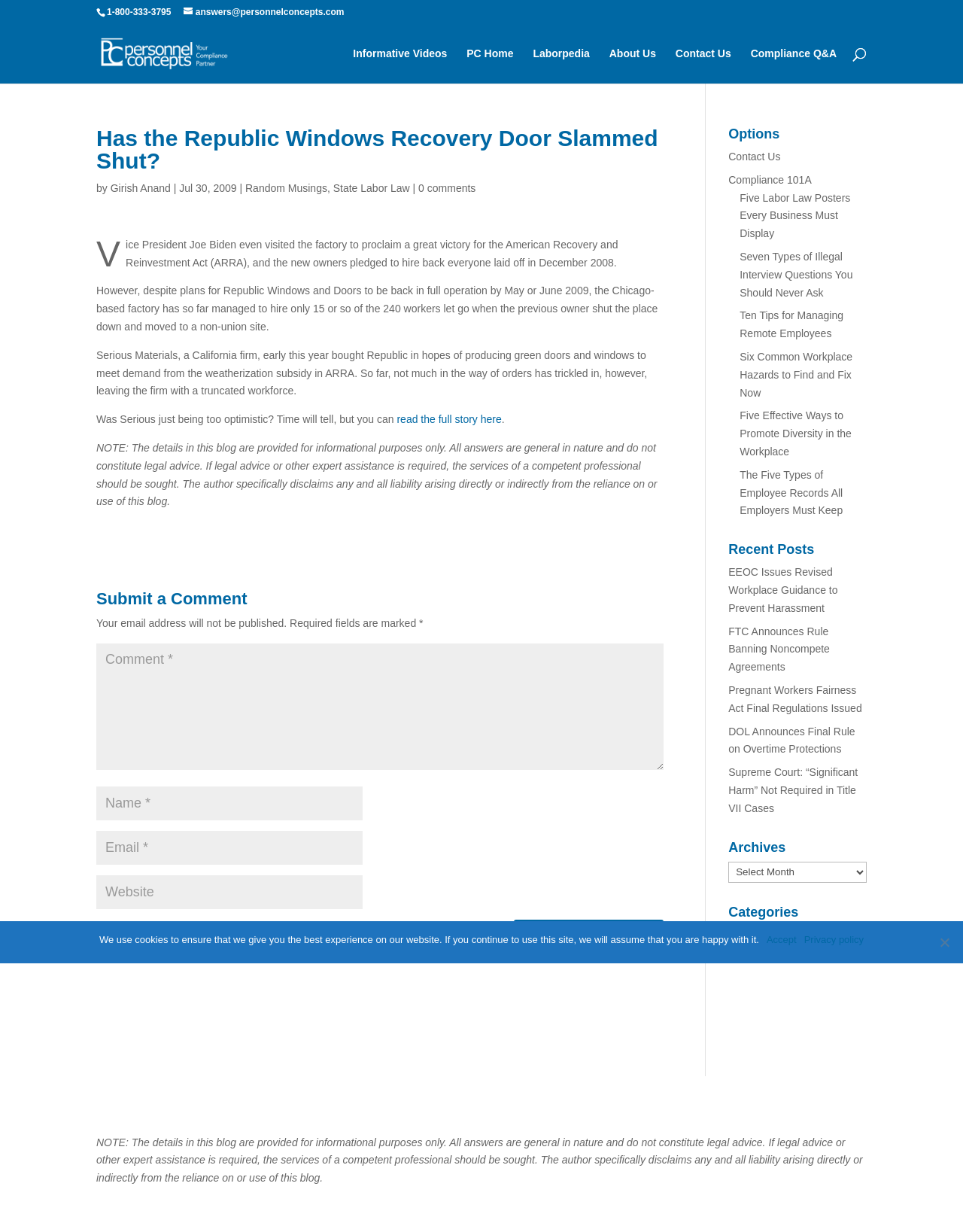What is the topic of the latest article?
Based on the image, provide a one-word or brief-phrase response.

Republic Windows Recovery